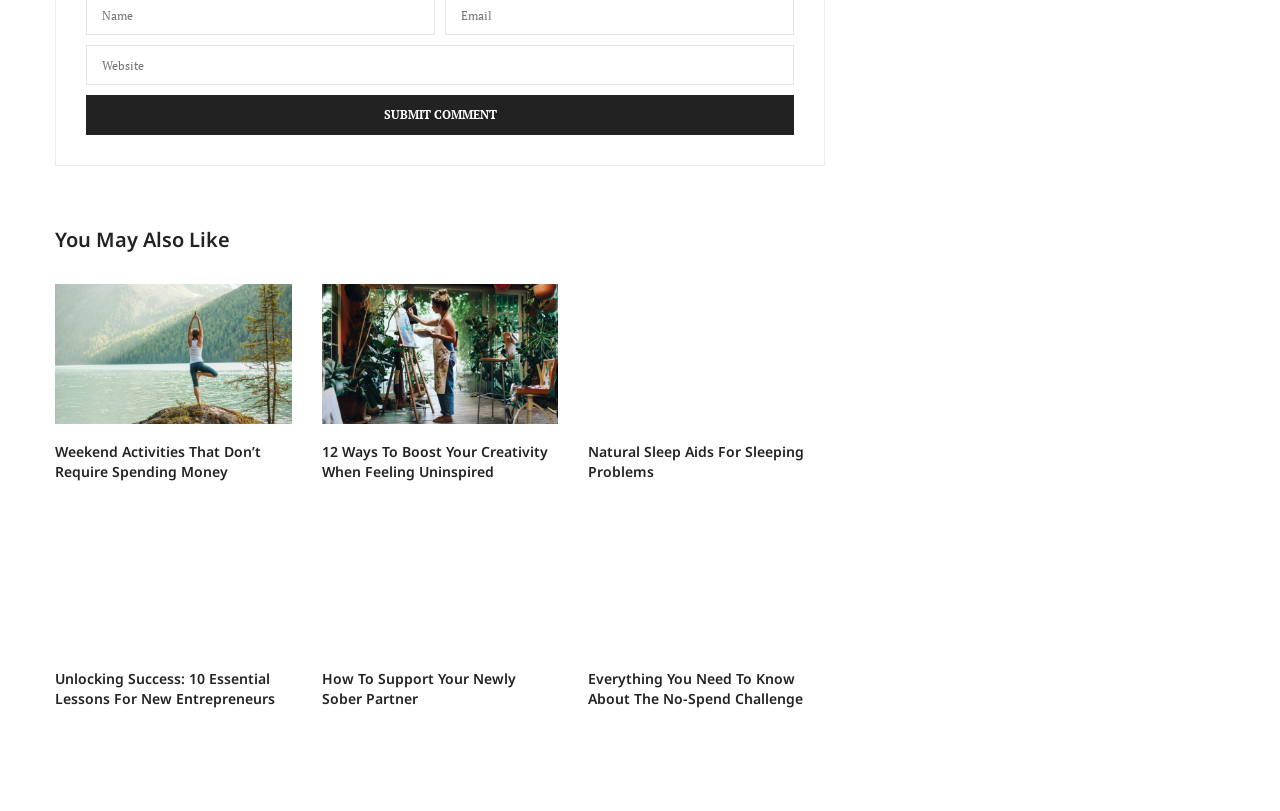Specify the bounding box coordinates of the area that needs to be clicked to achieve the following instruction: "submit a comment".

[0.067, 0.118, 0.62, 0.167]